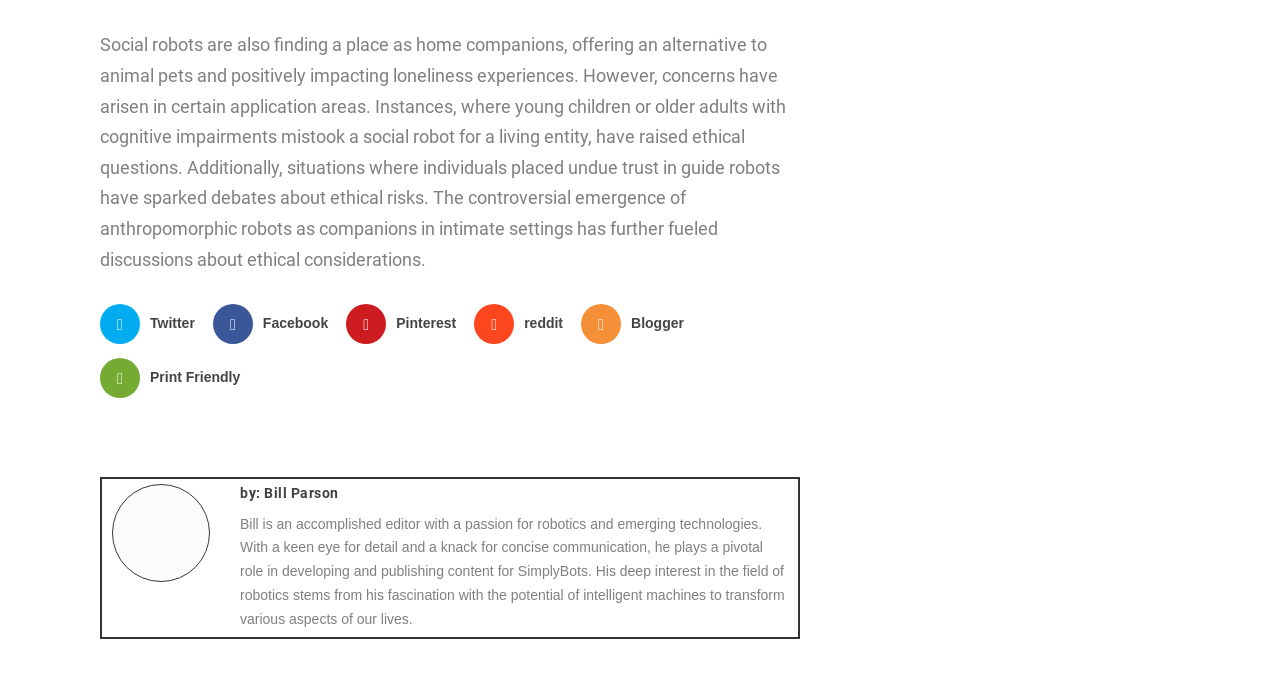Answer the question with a single word or phrase: 
What is the profession of Bill Parson?

Editor